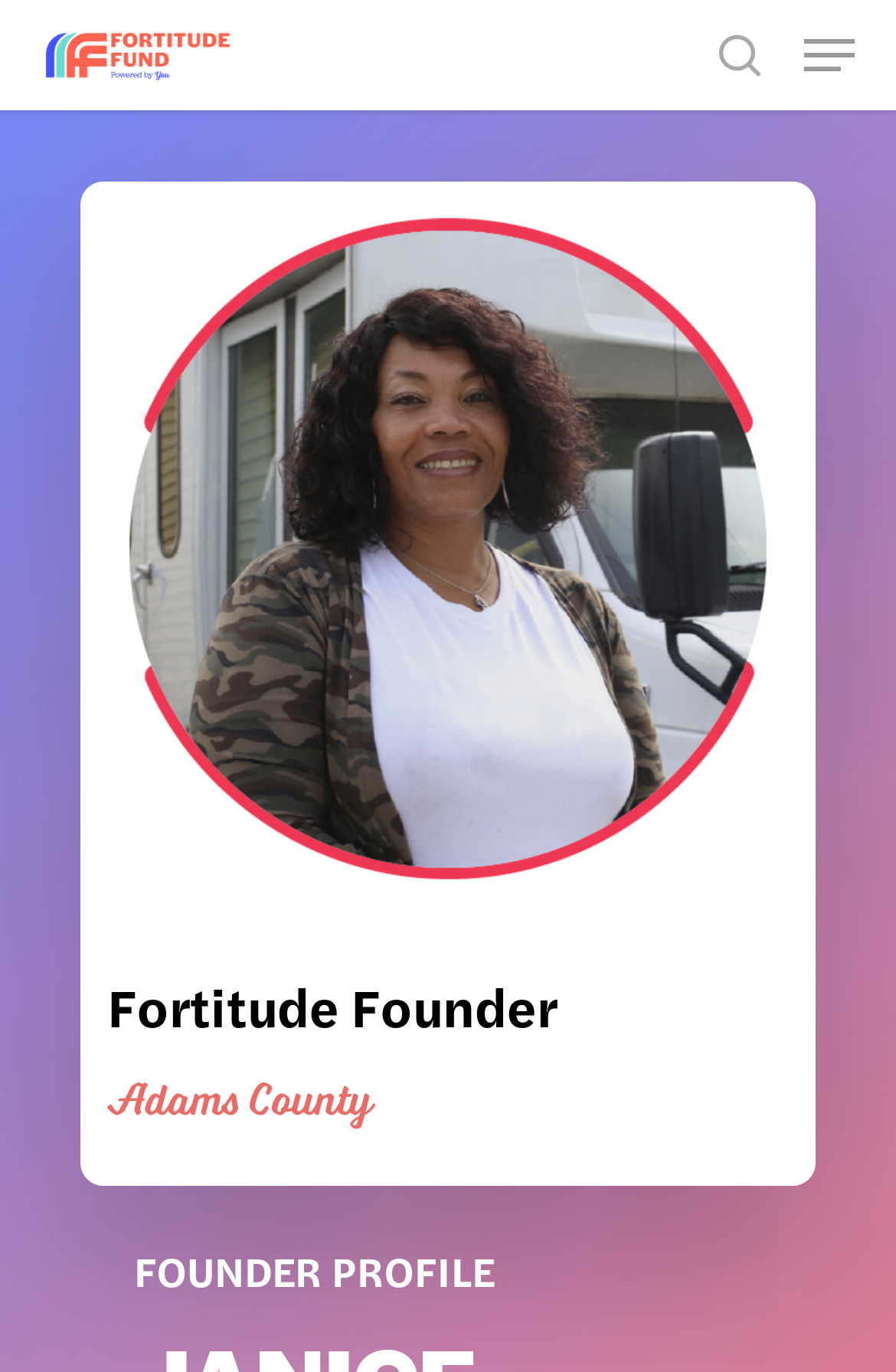Explain the webpage in detail, including its primary components.

The webpage is about Janice Hodges, the founder of Fortitude Fund. At the top, there is a search bar with a "Search" textbox and a "Close Search" link to the right of it. To the left of the search bar, there is a link to "Fortitude Fund" accompanied by an image with the same name. 

On the top right corner, there is a "search" link and a "Navigation Menu" link that can be expanded. 

Below the top section, there are three headings. The first heading, "Fortitude Founder", is located near the top left of the page. Below it, there is another heading, "Adams County". The third heading, "FOUNDER PROFILE", is located at the bottom left of the page.